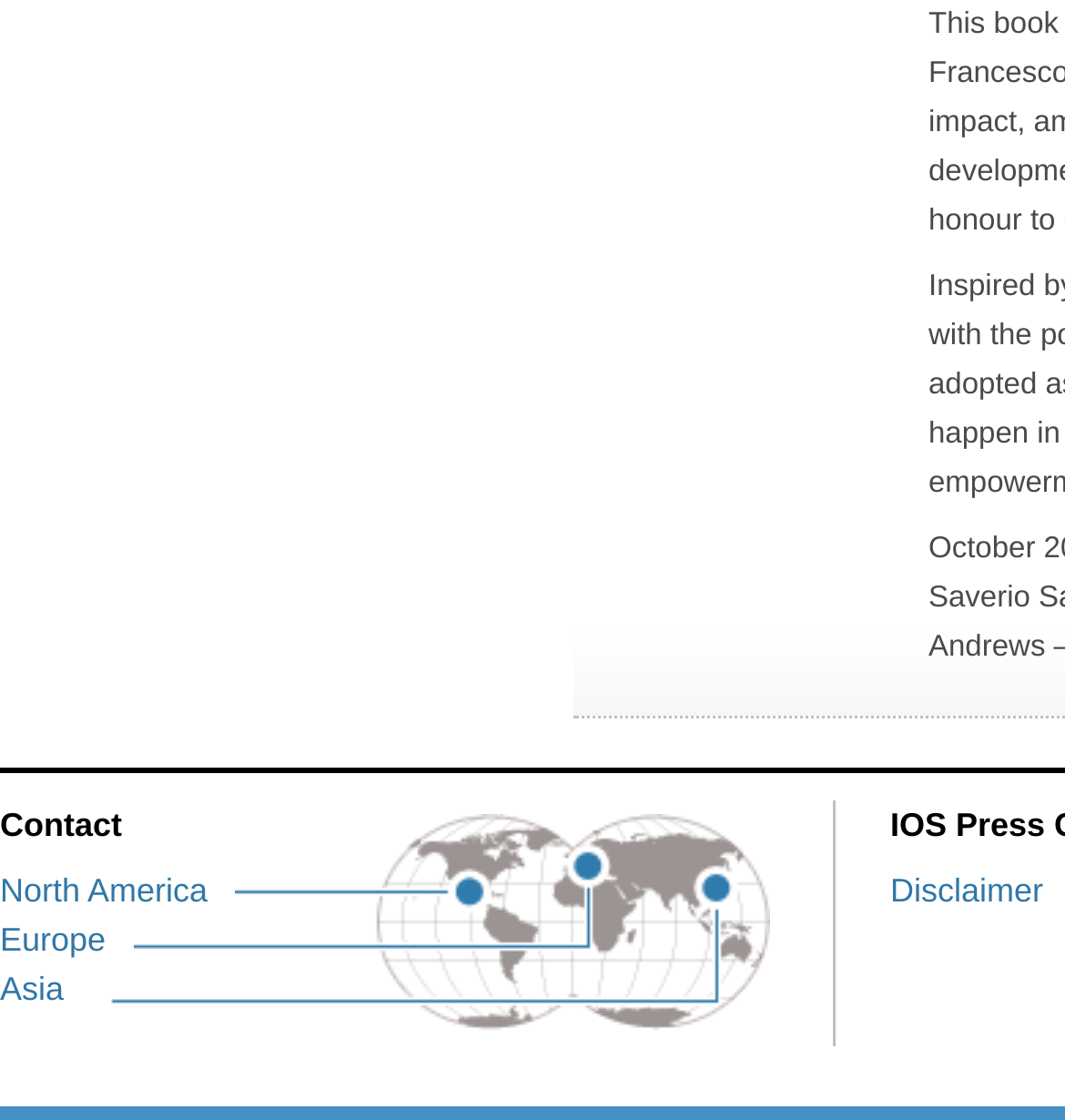How many links are there under the 'Contact' heading?
Your answer should be a single word or phrase derived from the screenshot.

4